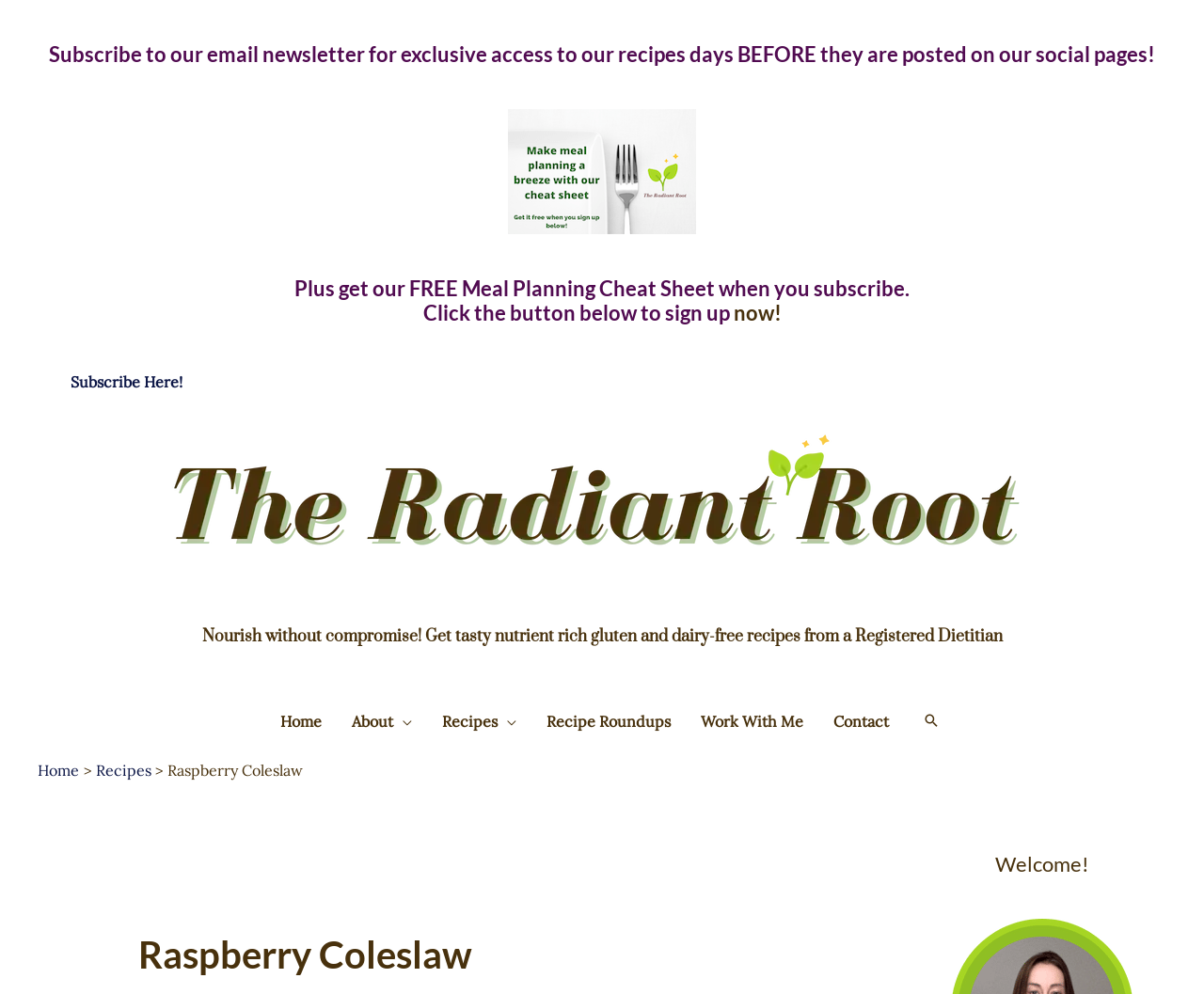Pinpoint the bounding box coordinates of the clickable area necessary to execute the following instruction: "Search for something". The coordinates should be given as four float numbers between 0 and 1, namely [left, top, right, bottom].

[0.766, 0.715, 0.78, 0.737]